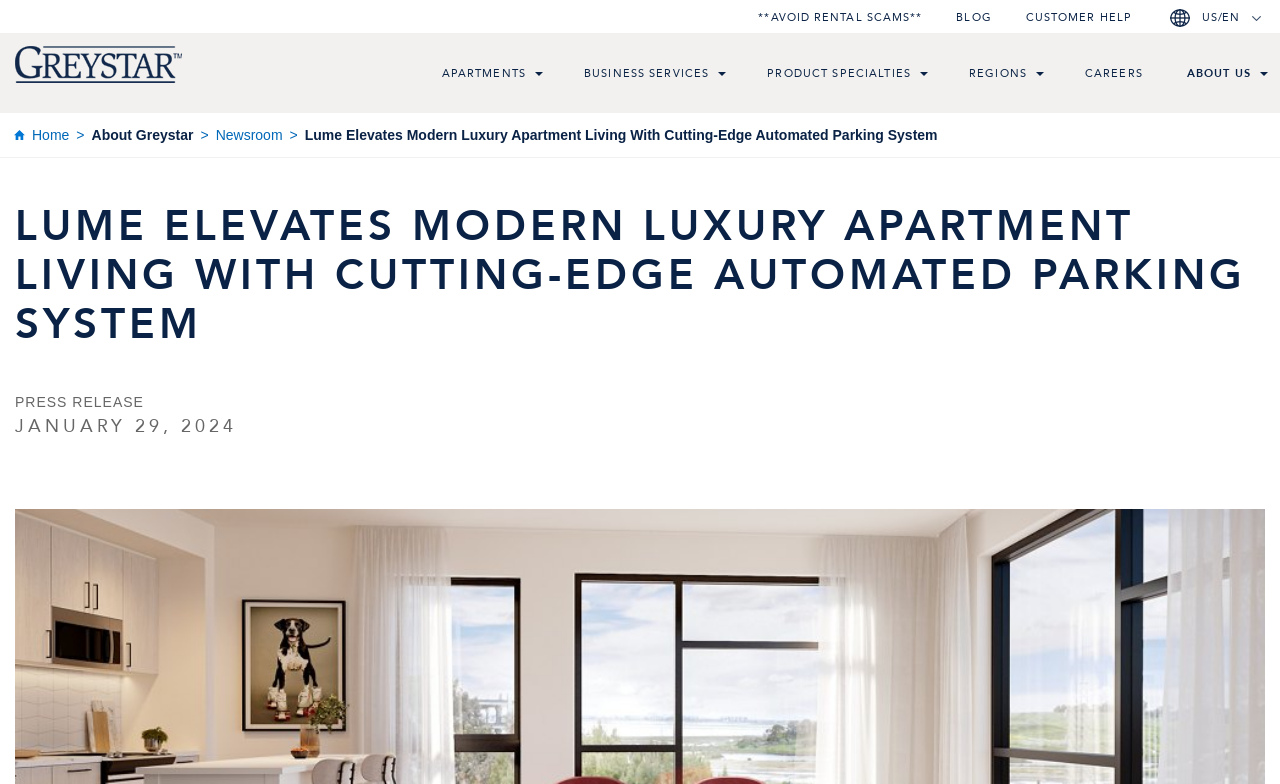Offer a thorough description of the webpage.

The webpage is about Lume, a luxury apartment experience that combines modern amenities with technology, particularly its automated parking system. 

At the top left corner, there is a link to the Greystar website. Next to it, there is a link to the 'Home' page. Below these links, there is a heading that summarizes the main topic of the webpage, which is about Lume's modern luxury apartment living with its cutting-edge automated parking system.

To the right of the heading, there are several links, including 'AVOID RENTAL SCAMS', 'BLOG', 'CUSTOMER HELP', and 'US/EN', which are likely part of the webpage's navigation menu. 

Below the navigation menu, there is a section with multiple links, including 'APARTMENTS', 'BUSINESS SERVICES', 'PRODUCT SPECIALTIES', 'REGIONS', 'CAREERS', and 'ABOUT US', each accompanied by a 'menu toggle link'. These links are likely part of the webpage's main menu.

On the left side of the webpage, there are two static text elements, one about Greystar and another about a press release, along with its date, January 29, 2024.